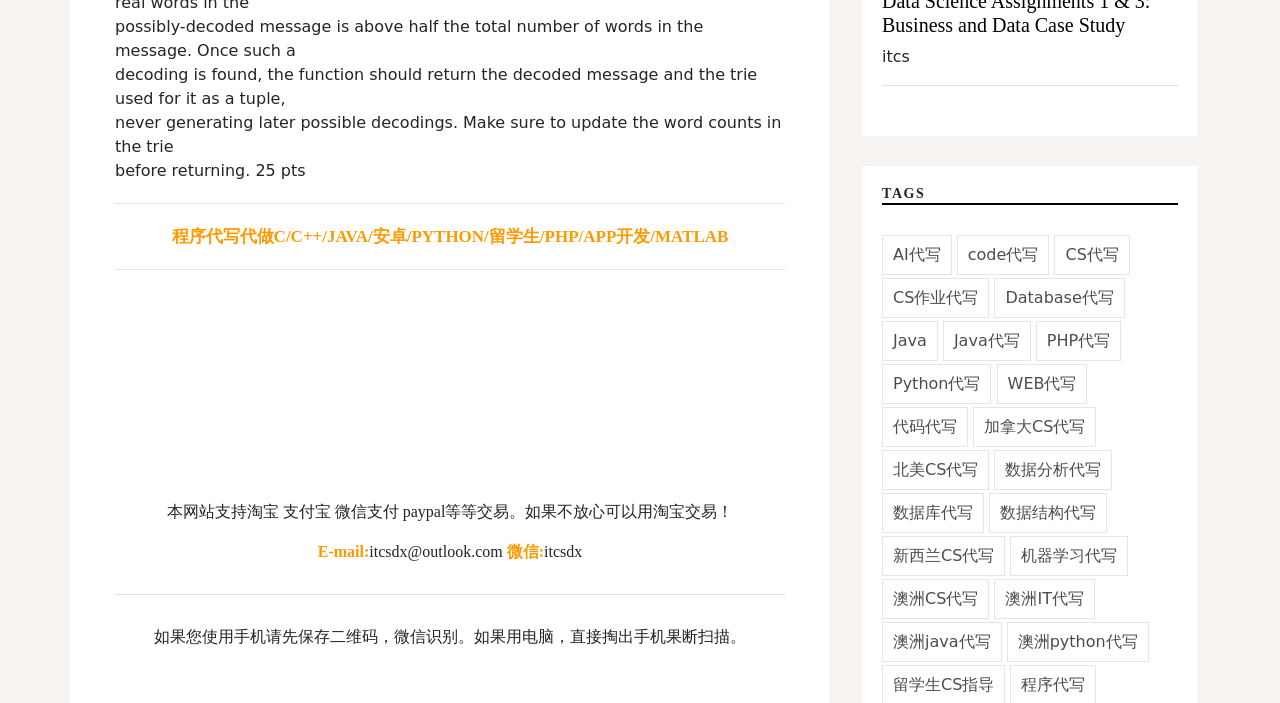Please provide a comprehensive response to the question below by analyzing the image: 
What is the QR code for?

The QR code is provided for customers to scan and connect with the website's 微信 (WeChat) account, as instructed in the text below the QR code.